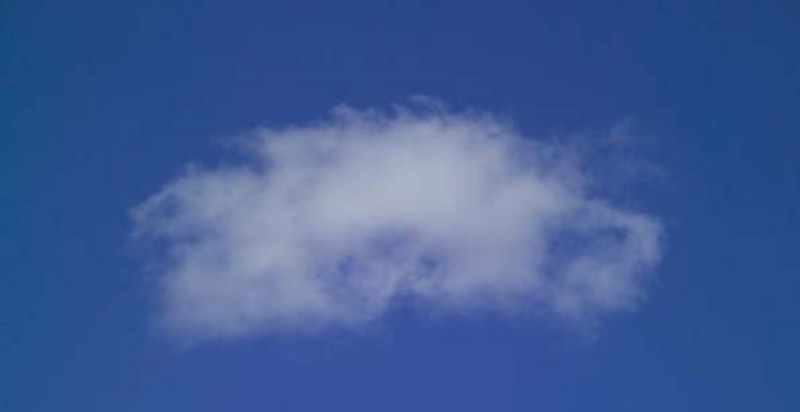Describe every important feature and element in the image comprehensively.

A solitary white cloud floats gracefully against the backdrop of a clear blue sky. The image invites reflections on the beauty of nature and the imagination it inspires. It evokes thoughts of poetry, particularly William Wordsworth's famous lines from "I Wandered Lonely as a Cloud," where he muses about clouds and their fleeting shapes. This visual prompt encourages viewers to engage their creativity, to envision what the cloud resembles, and to explore the stories and memories it may elicit from their own experiences. As it captures a moment of serenity, the cloud serves as a reminder of the wonders of nature and the inspiration it provides for artistic expression.